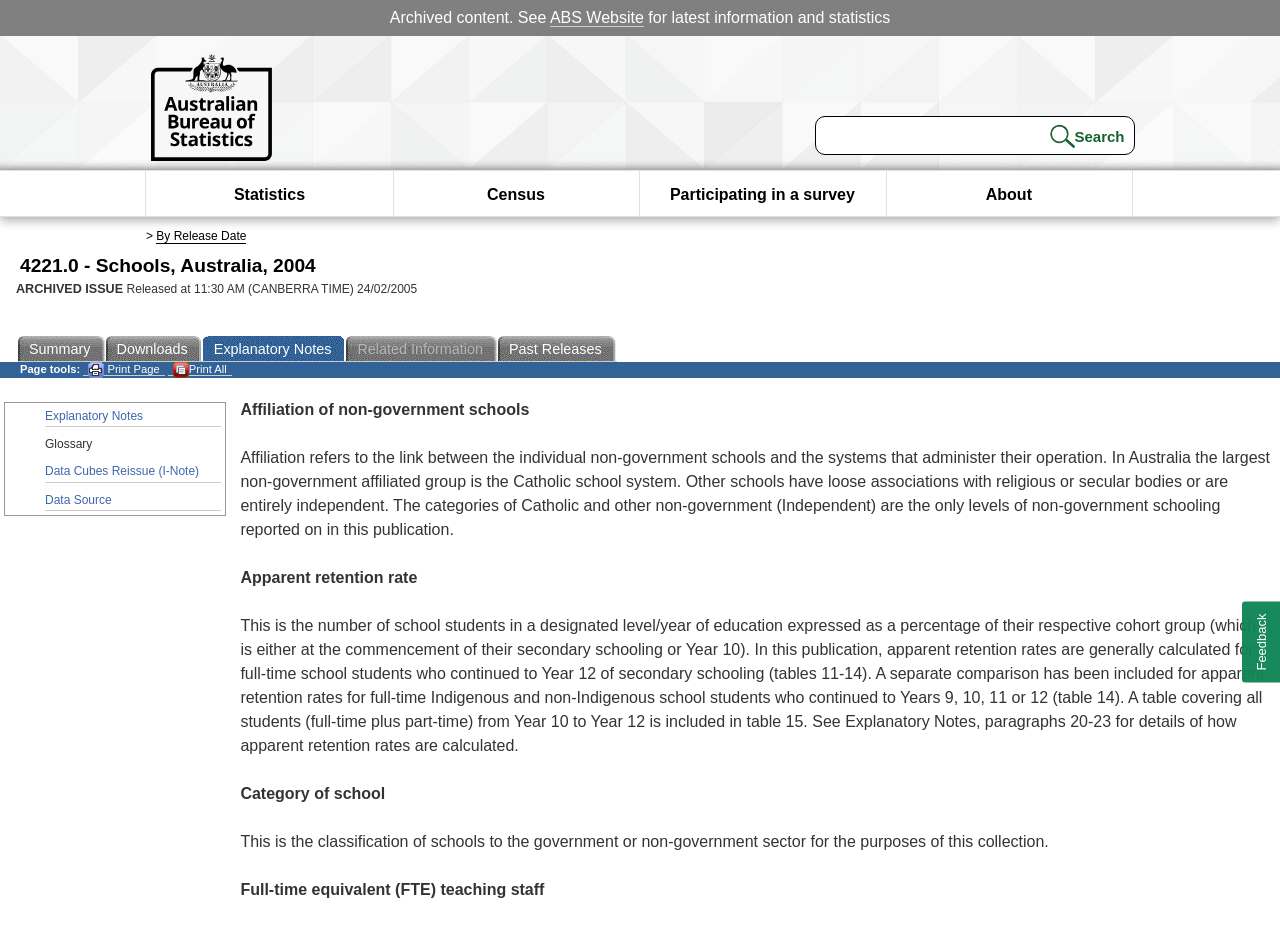Summarize the webpage with a detailed and informative caption.

This webpage is about schools in Australia, specifically focusing on the year 2004. At the top, there is an archived content notice with a link to the ABS website. Below this, there is an Australian Bureau of Statistics (ABS) logo. 

On the top right, there is a search bar with a submit button. Below the search bar, there are five main links: Statistics, Census, Participating in a survey, and About. 

Further down, there is a section with a link to "By Release Date" and a title "4221.0 - Schools, Australia, 2004" with a note indicating that it is an archived issue. The release date and time are also provided.

The main content of the page is organized in a table format. The table has two rows, with the first row containing links to Summary, Downloads, and Past Releases. The second row has a section for page tools, including links to print the current page or all pages in the product, as well as links to Explanatory Notes, Data Cubes Reissue, and Data Source.

The rest of the page contains descriptive text about apparent retention rates, including explanations of how they are calculated and what they represent. There are also sections discussing the category of school and full-time equivalent teaching staff.